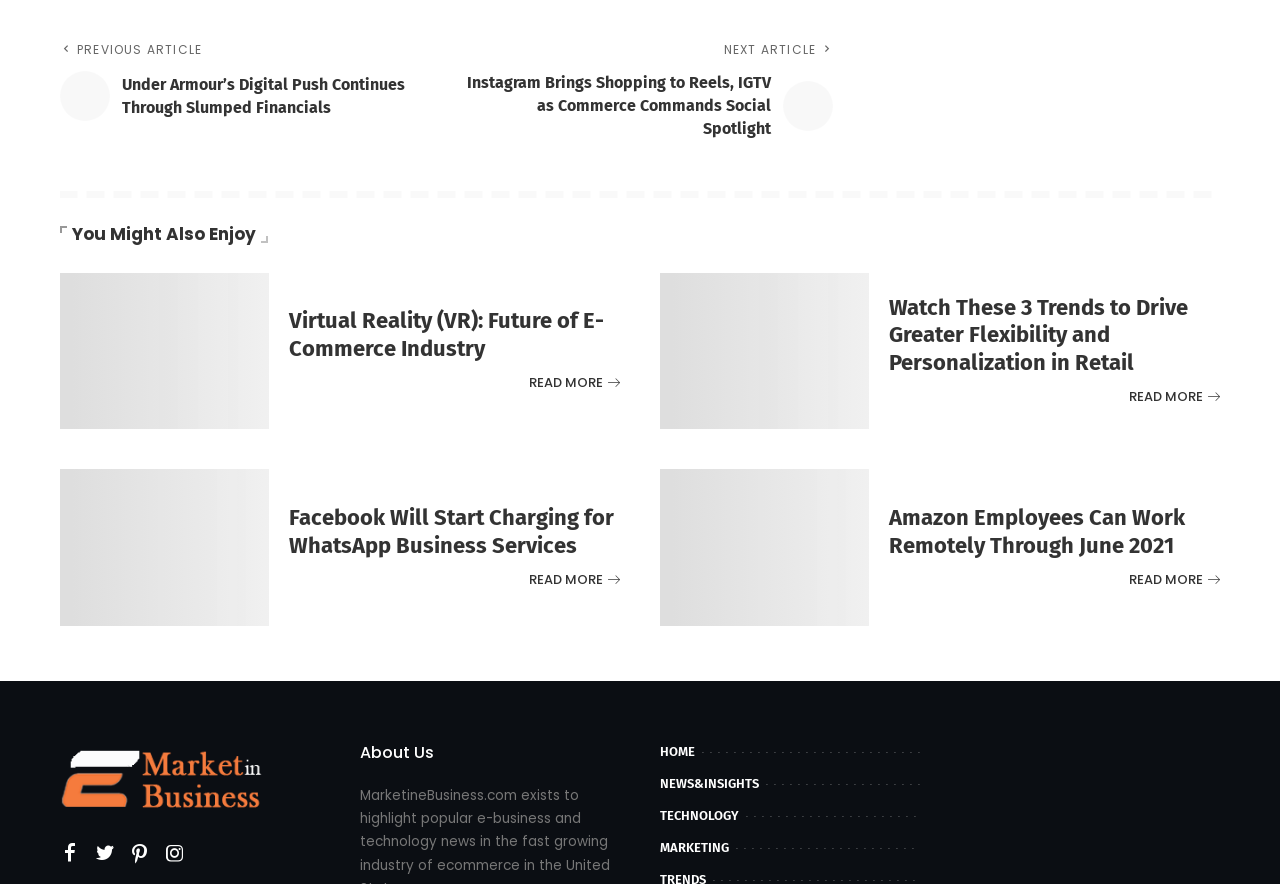Locate the UI element that matches the description READ MORE in the webpage screenshot. Return the bounding box coordinates in the format (top-left x, top-left y, bottom-right x, bottom-right y), with values ranging from 0 to 1.

[0.413, 0.642, 0.484, 0.669]